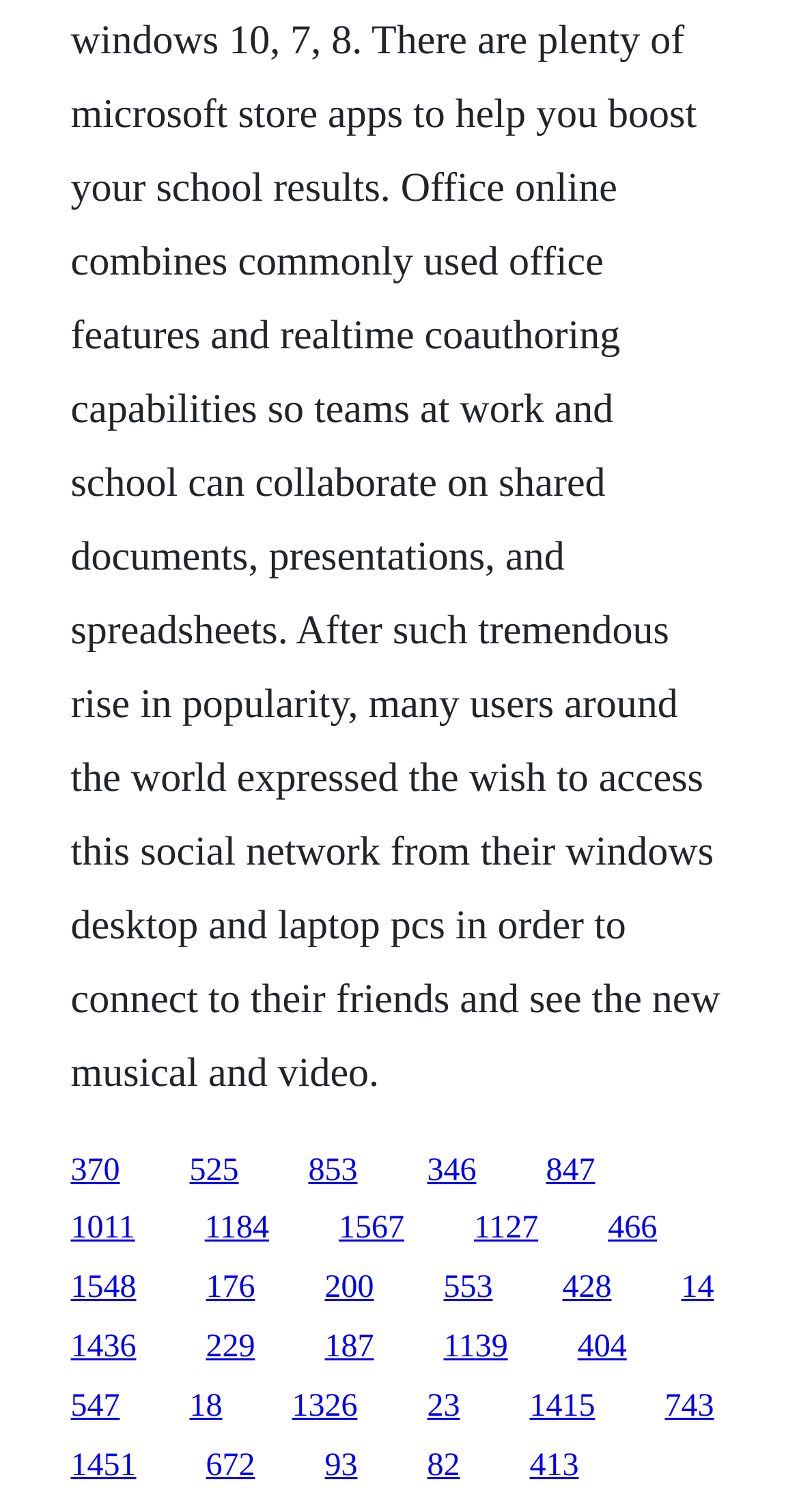Identify the bounding box coordinates of the area that should be clicked in order to complete the given instruction: "go to the twentieth link". The bounding box coordinates should be four float numbers between 0 and 1, i.e., [left, top, right, bottom].

[0.663, 0.918, 0.745, 0.941]